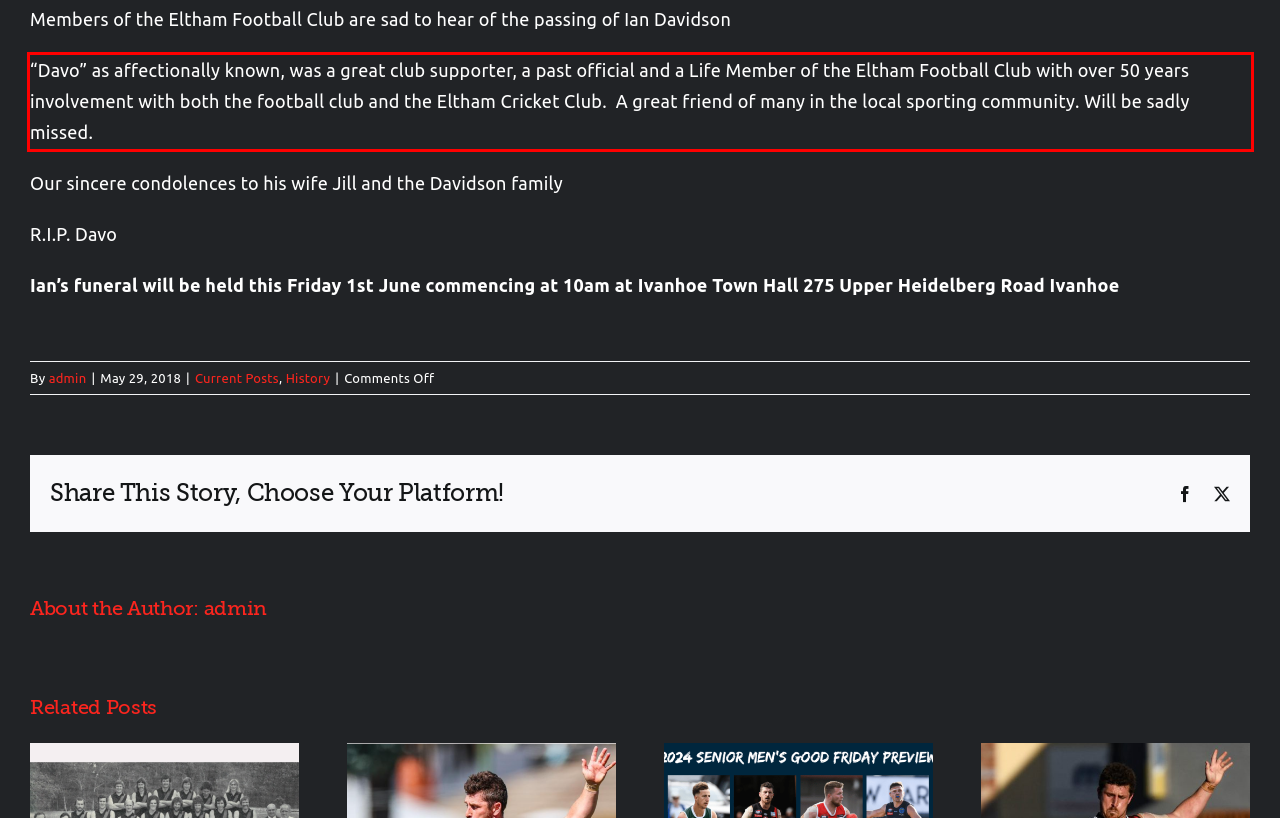Given a webpage screenshot, locate the red bounding box and extract the text content found inside it.

“Davo” as affectionally known, was a great club supporter, a past official and a Life Member of the Eltham Football Club with over 50 years involvement with both the football club and the Eltham Cricket Club. A great friend of many in the local sporting community. Will be sadly missed.